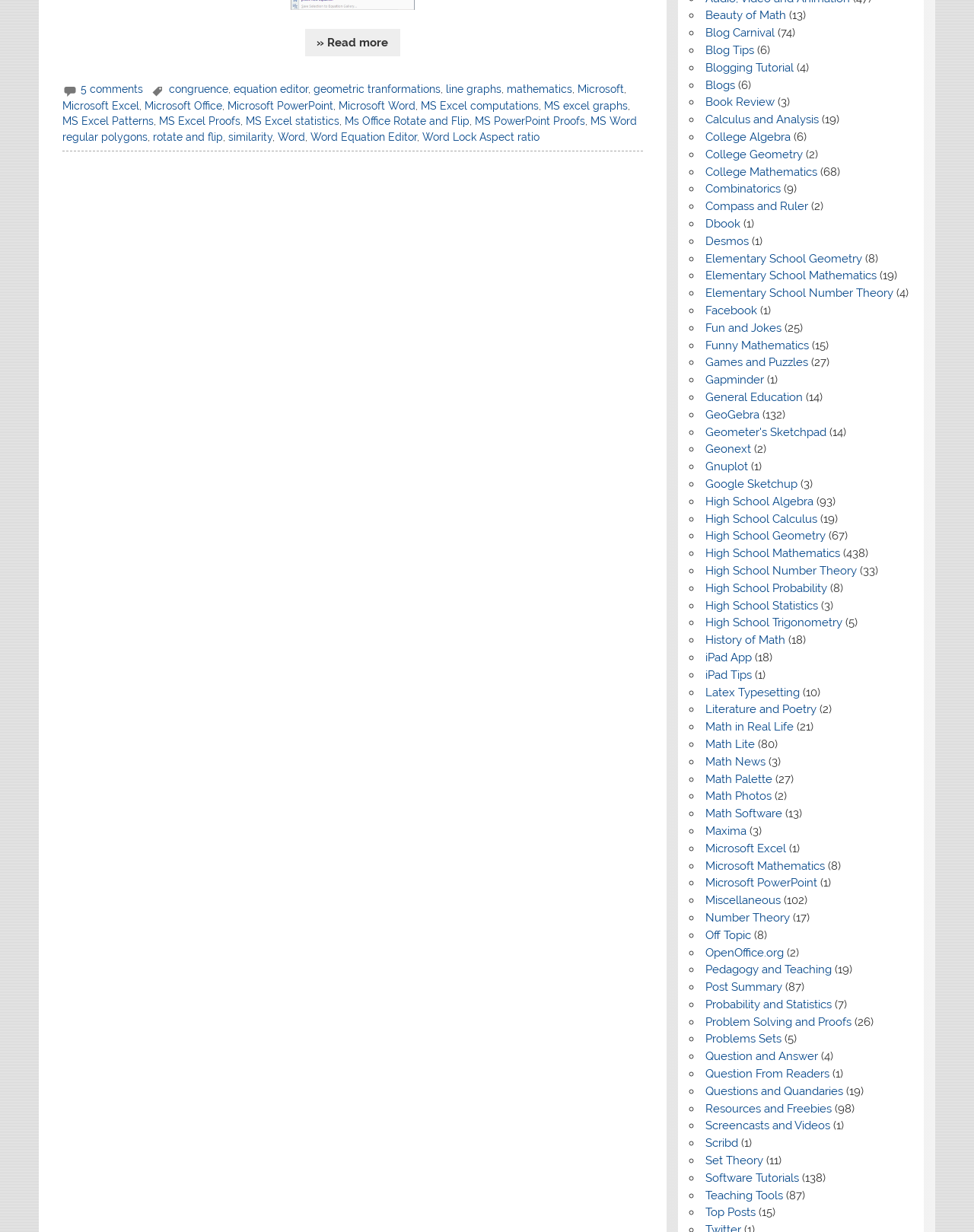Please answer the following question using a single word or phrase: 
What is the first link on the webpage?

» Read more